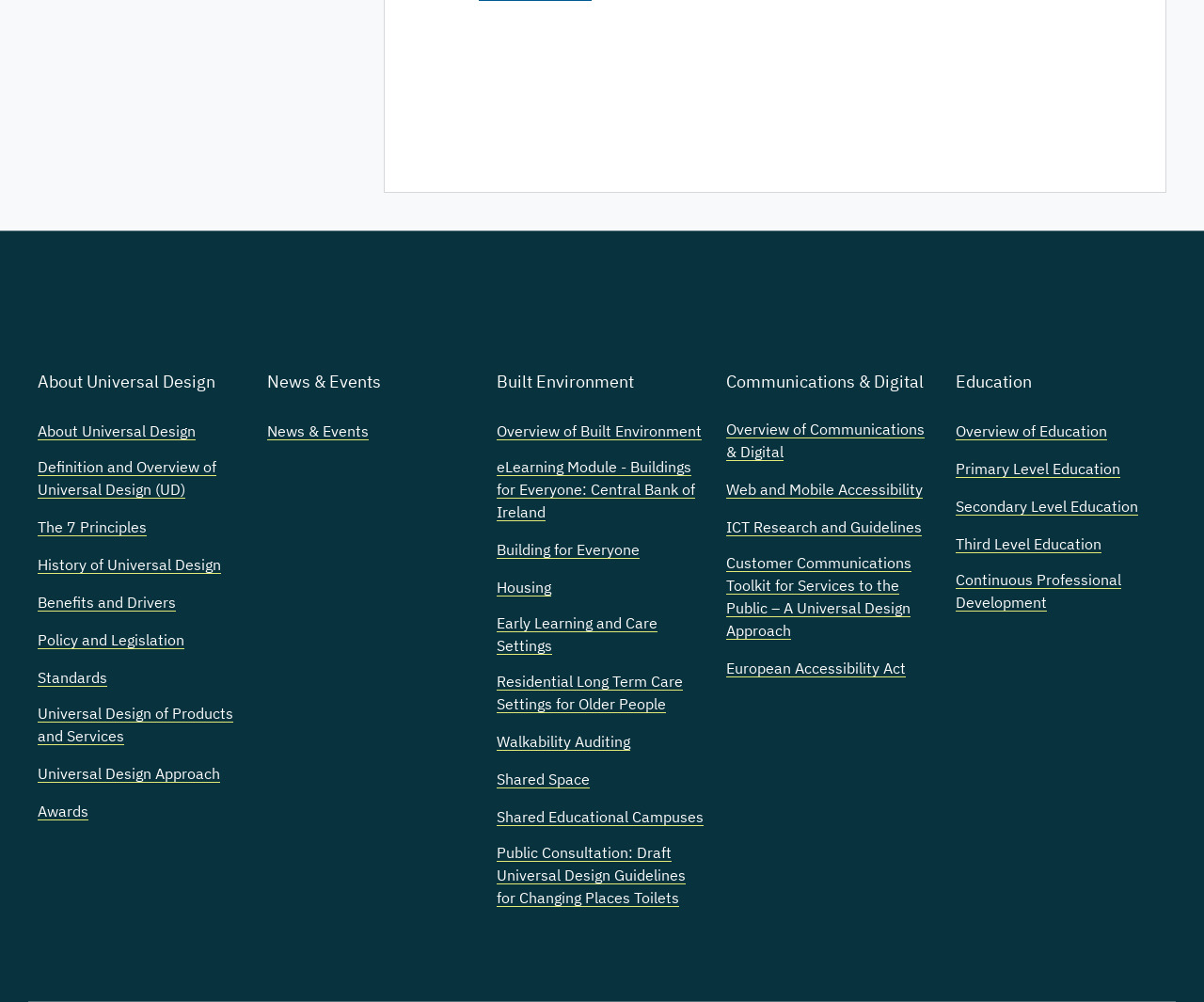Find the bounding box coordinates of the clickable area required to complete the following action: "Explore the Built Environment".

[0.412, 0.37, 0.588, 0.417]